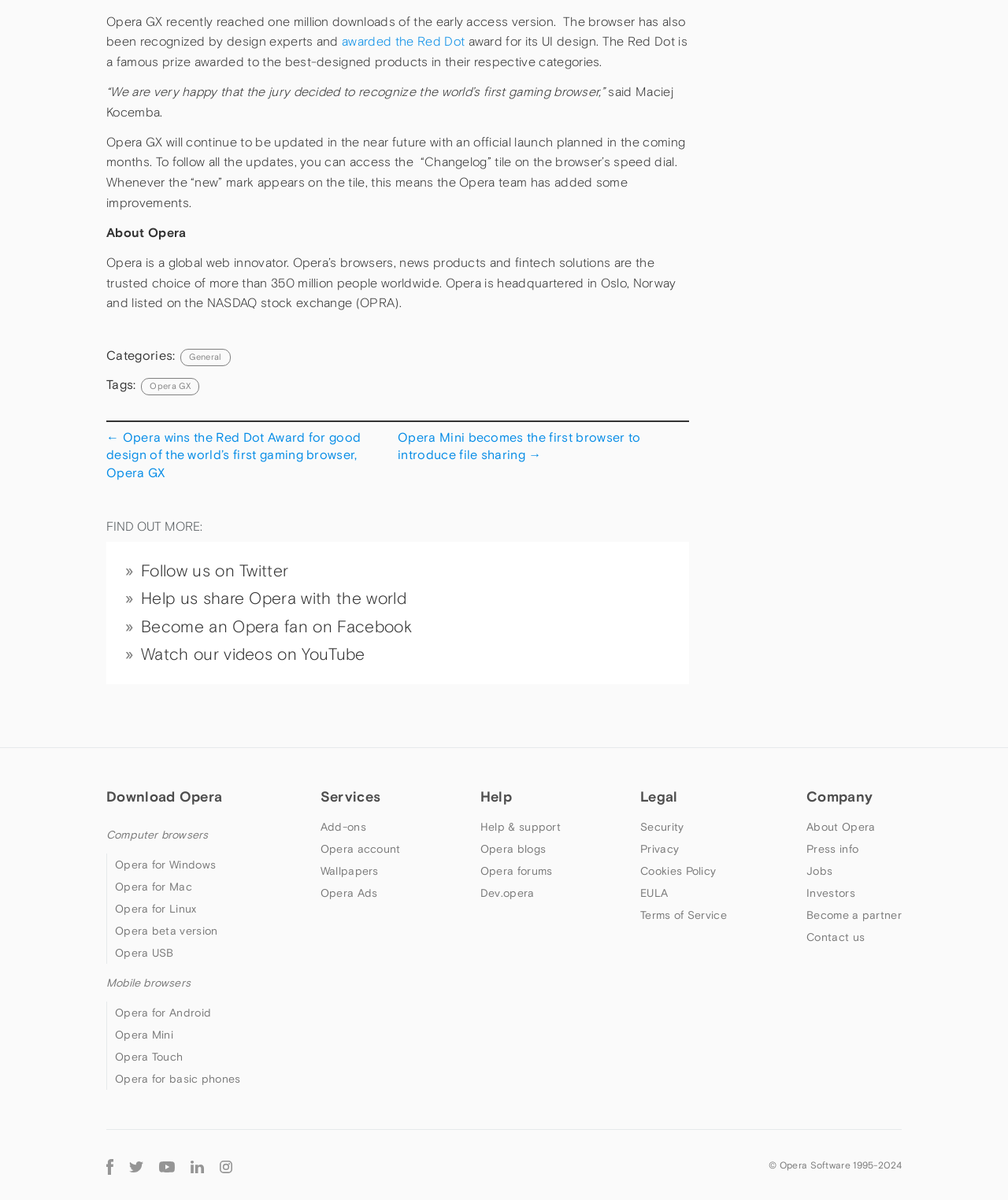How many links are there in the footer section?
Please elaborate on the answer to the question with detailed information.

The footer section is located at the bottom of the webpage and contains links to other pages. By counting the links in this section, we can find that there are 6 links in total.